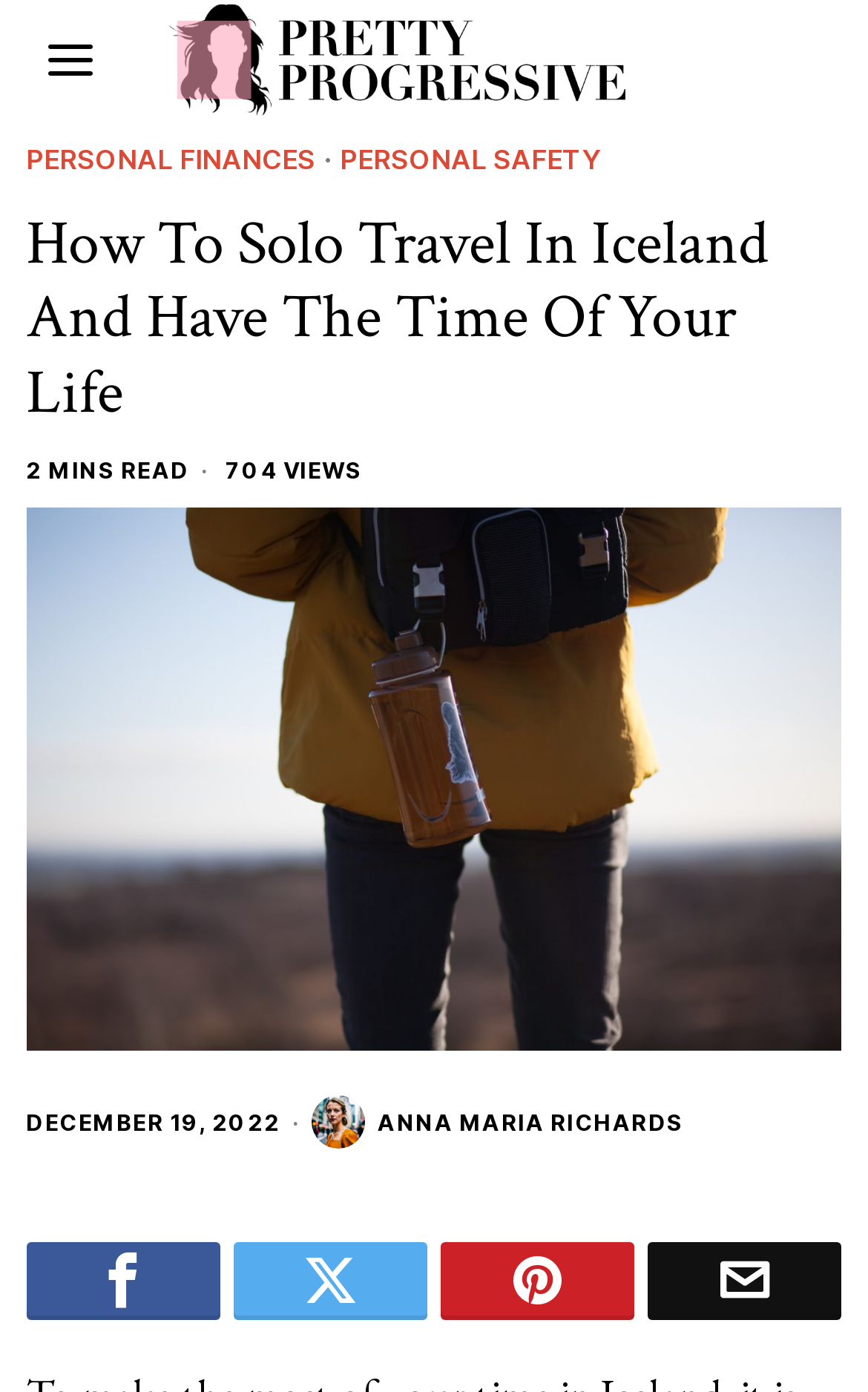What is the estimated reading time of the article?
Using the image, elaborate on the answer with as much detail as possible.

I found the estimated reading time of the article by looking at the text '2 MINS READ' located at the top of the webpage, below the main heading.